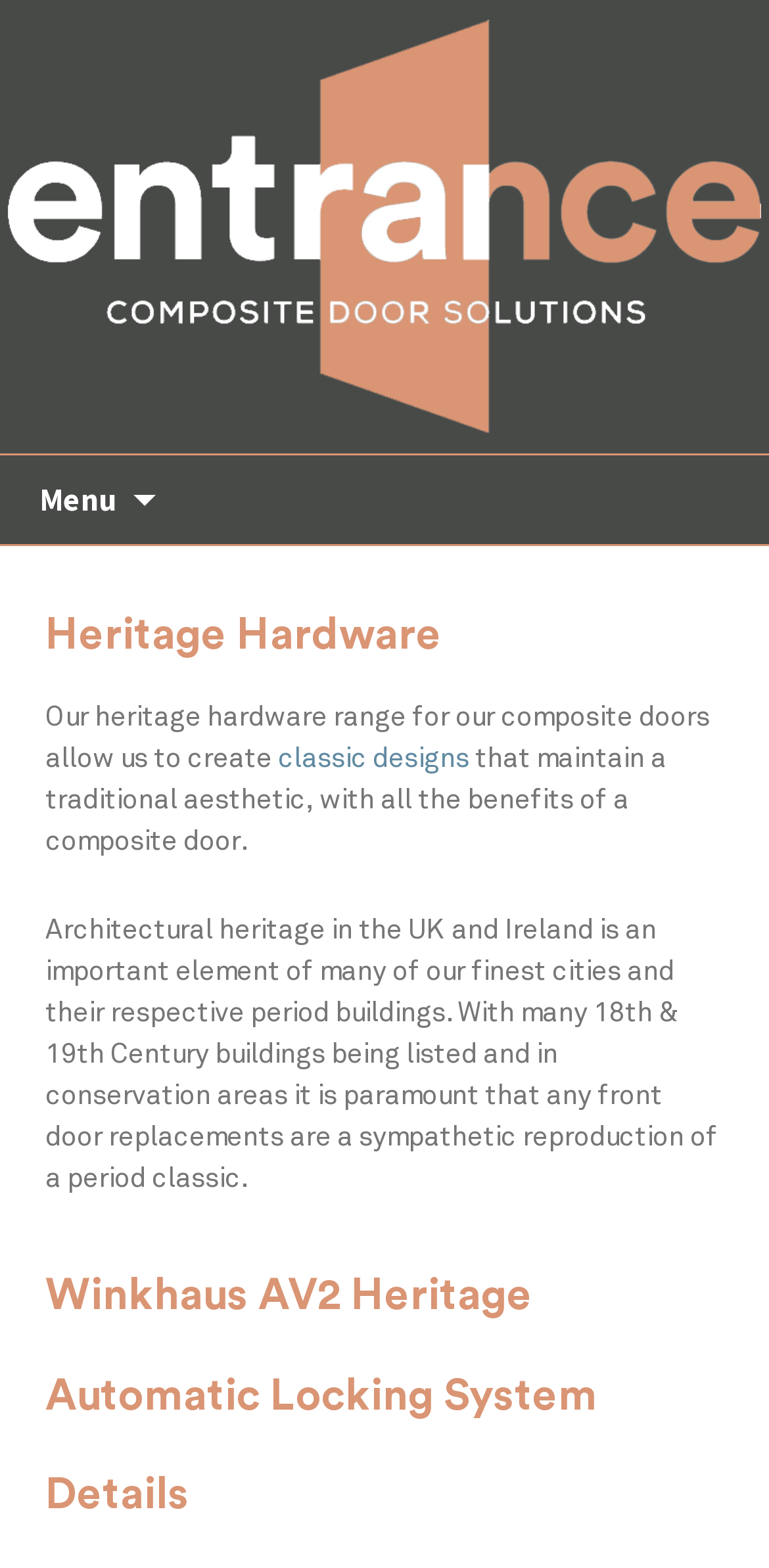Answer the question below in one word or phrase:
What is the purpose of the Winkhaus AV2 Heritage Automatic Locking System?

Not specified